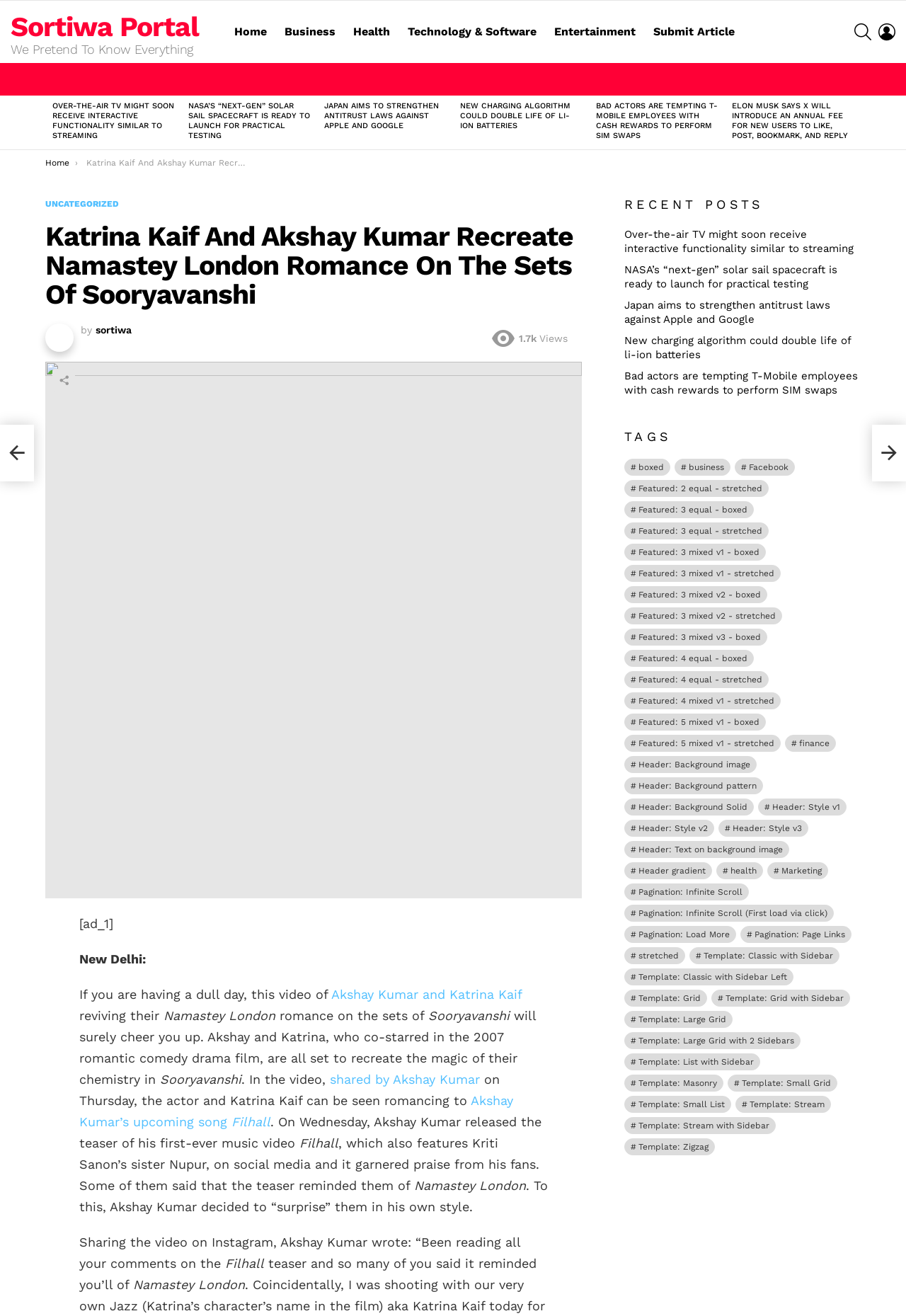Locate the bounding box of the UI element based on this description: "Submit Article". Provide four float numbers between 0 and 1 as [left, top, right, bottom].

[0.714, 0.016, 0.819, 0.032]